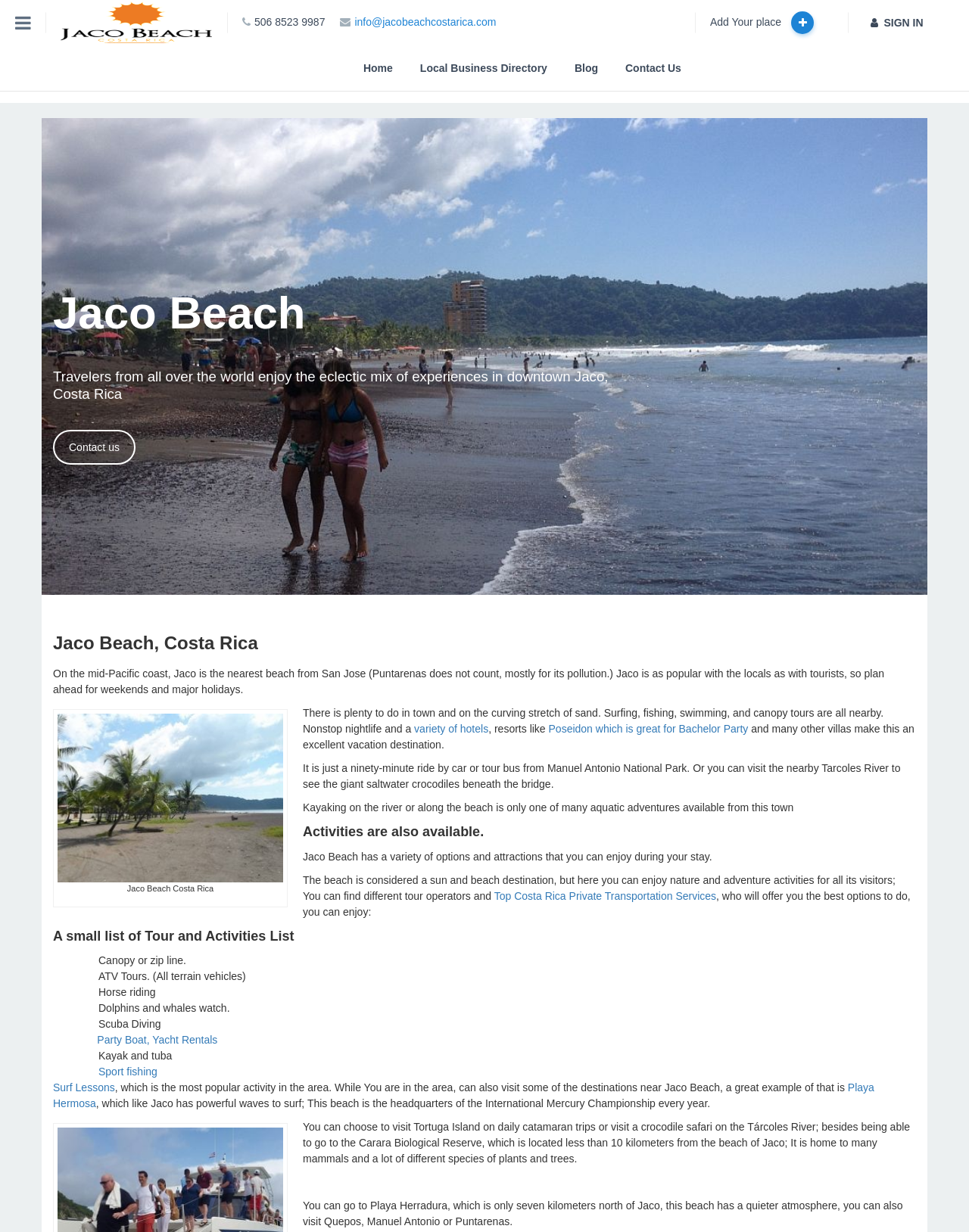Please examine the image and answer the question with a detailed explanation:
What is the nearest beach from San Jose?

According to the webpage, Jaco Beach is the nearest beach from San Jose, as mentioned in the text 'On the mid-Pacific coast, Jaco is the nearest beach from San Jose (Puntarenas does not count, mostly for its pollution.)'